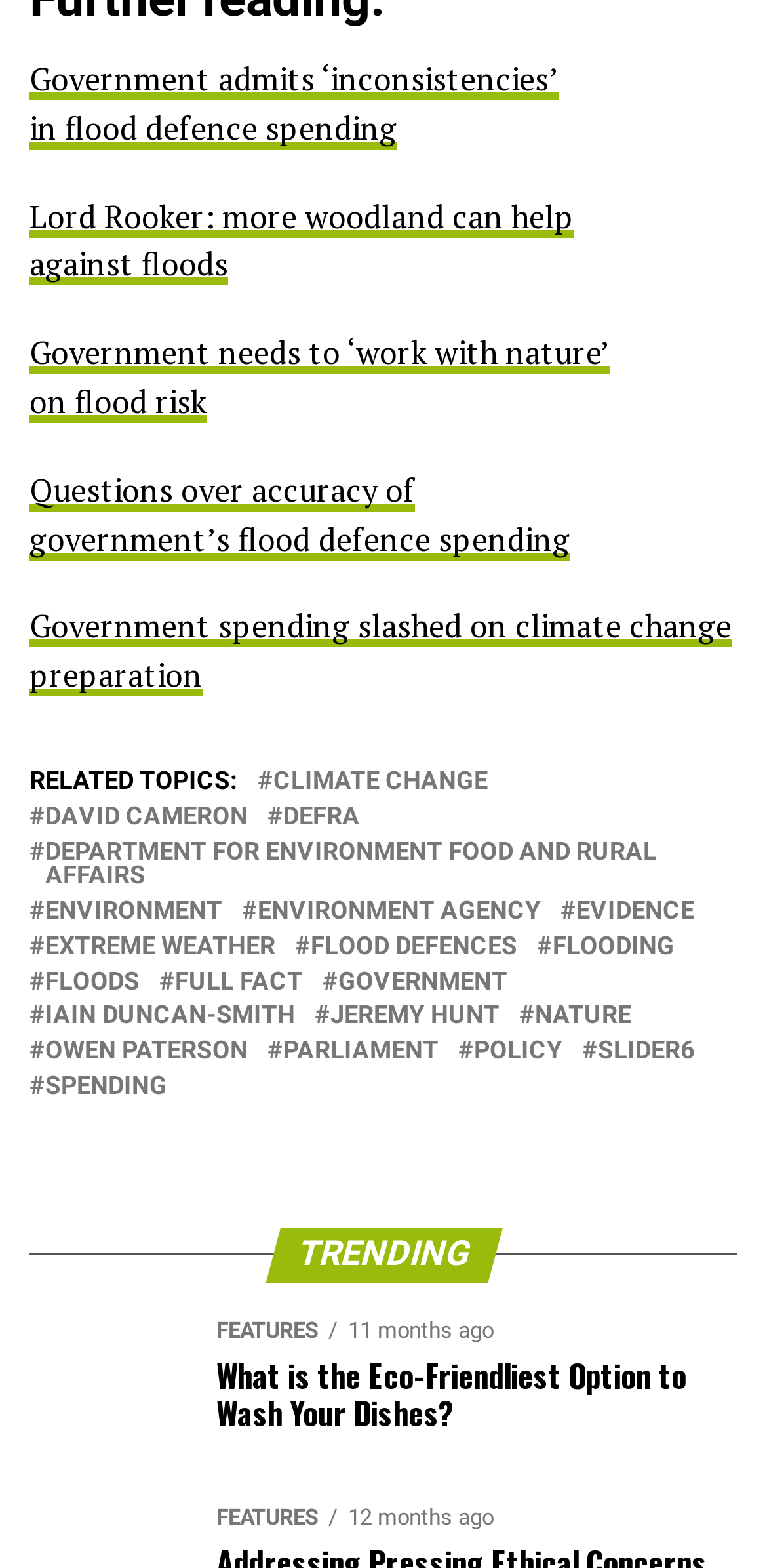Please find the bounding box coordinates of the element's region to be clicked to carry out this instruction: "View trending news".

[0.038, 0.783, 0.962, 0.817]